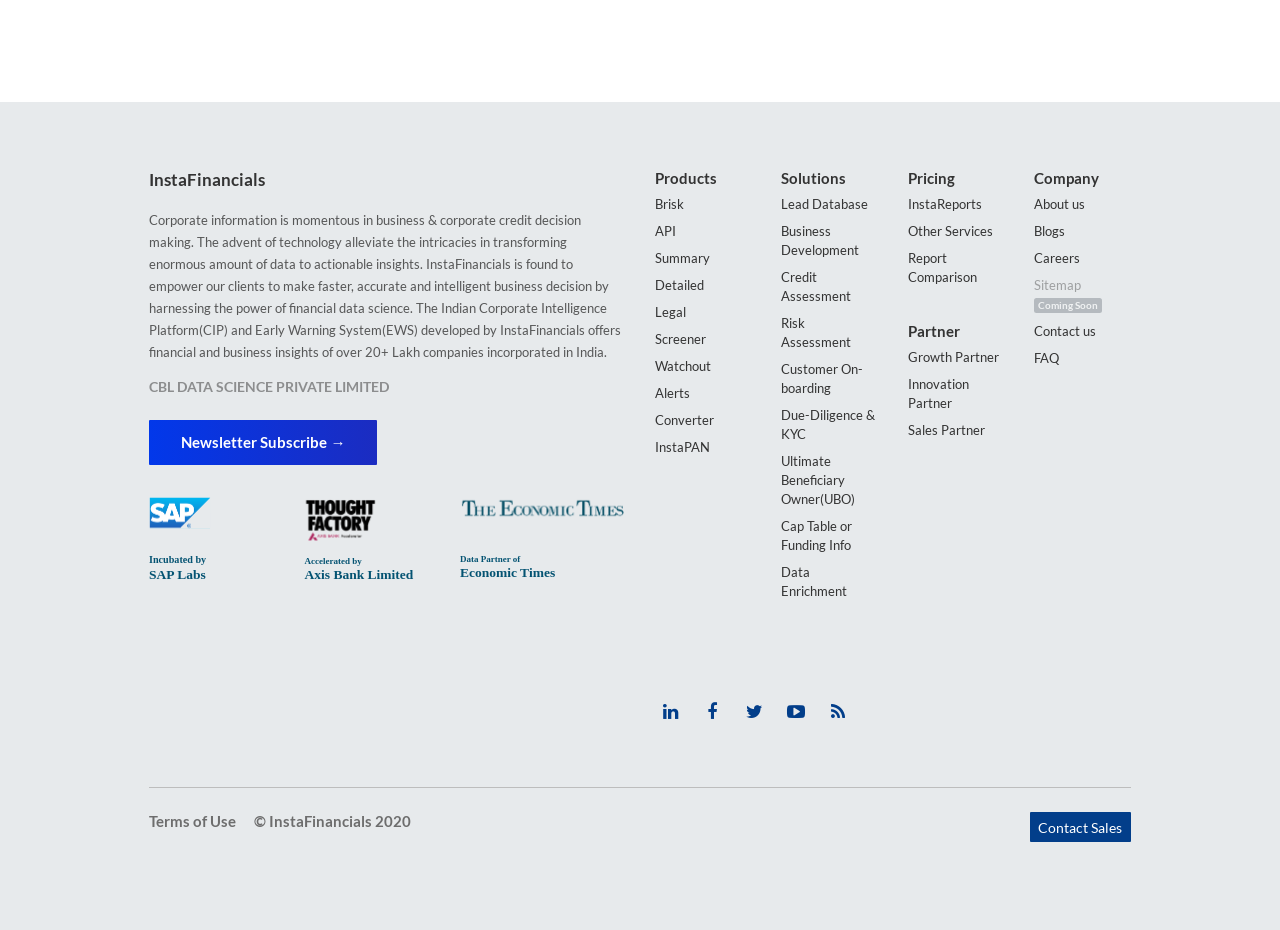Give the bounding box coordinates for the element described as: "CBL DATA SCIENCE PRIVATE LIMITED".

[0.117, 0.407, 0.304, 0.425]